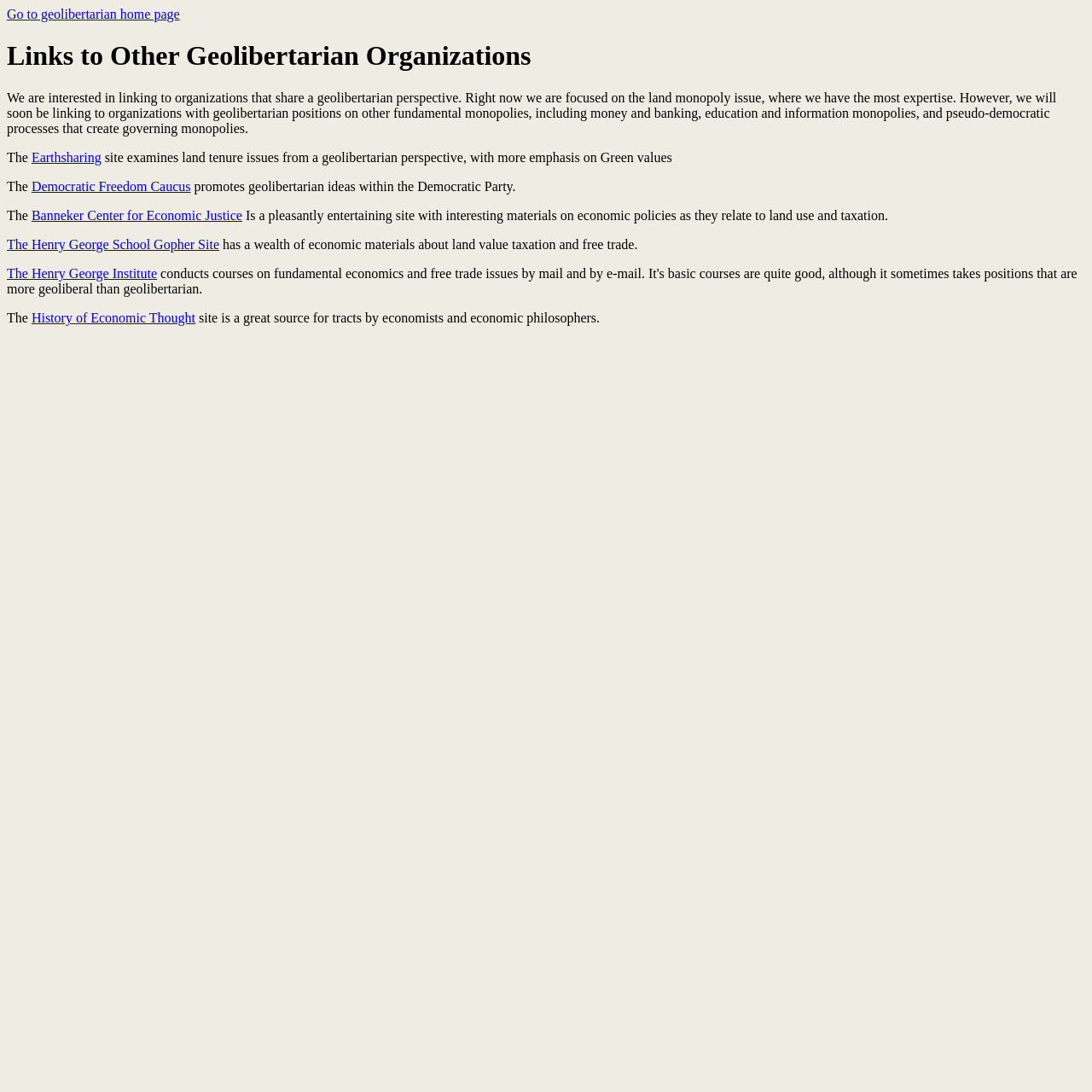What is the focus of the Earthsharing site?
Refer to the image and answer the question using a single word or phrase.

Land tenure issues from a geolibertarian perspective